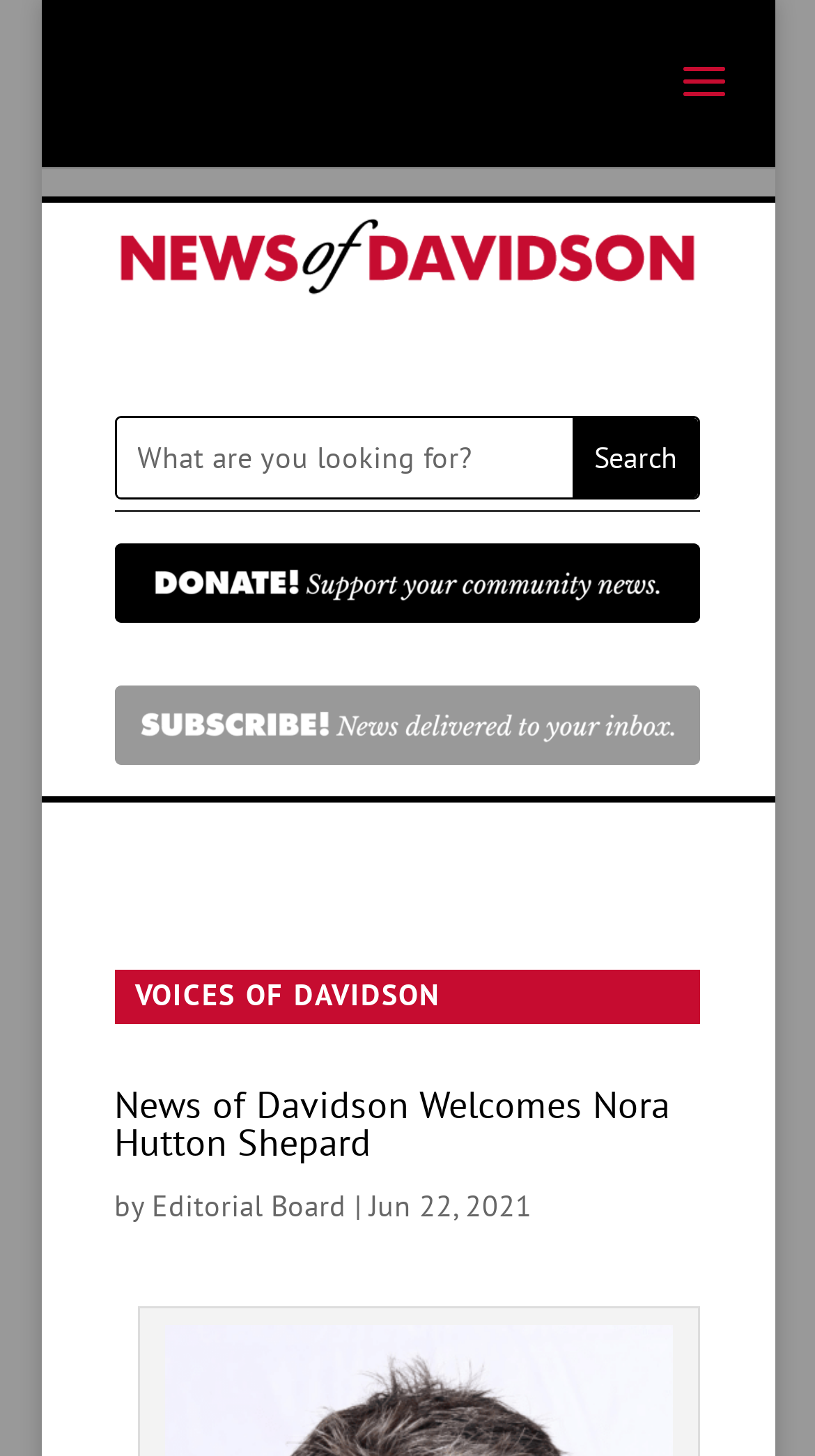What is the topic of the news article?
From the screenshot, supply a one-word or short-phrase answer.

Nora Hutton Shepard